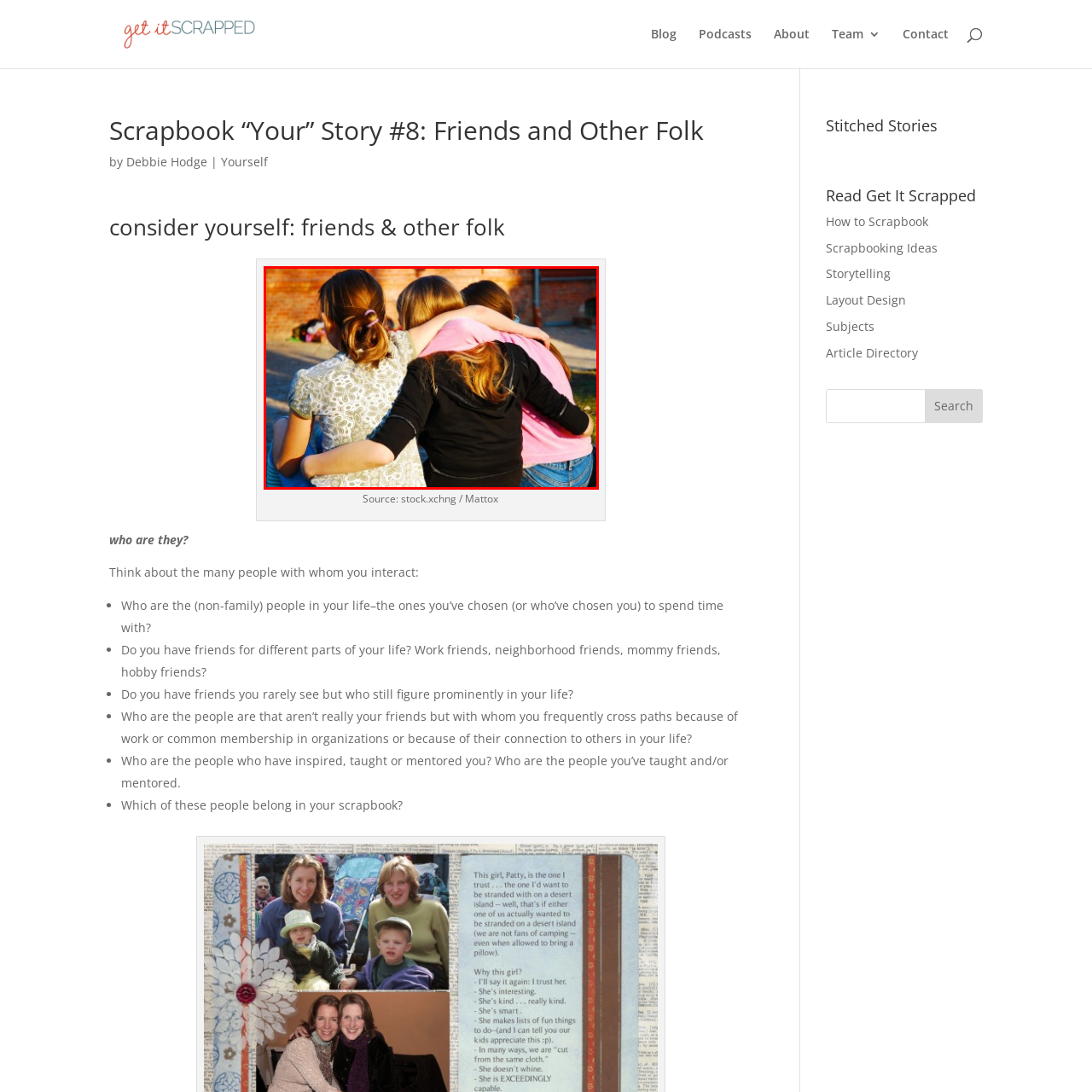Give a thorough and detailed account of the visual content inside the red-framed part of the image.

The image depicts three young girls sitting closely together, their arms draped over one another in a gesture of friendship and connection. The girl on the left, wearing a light gray patterned top, has her back to the viewer, showcasing her cheerful brown hair styled in a ponytail. The middle girl, dressed in a light pink hoodie, displays a sense of warmth and camaraderie, while the one on the right, in a black jacket, leans in comfortably, enhancing the feeling of unity among them. Soft sunlight illuminates the scene, creating a vibrant atmosphere that captures the essence of youthful bonds and timeless friendships. This image complements the theme of "consider yourself: friends & other folk," inviting viewers to reflect on the cherished individuals they share their lives with.